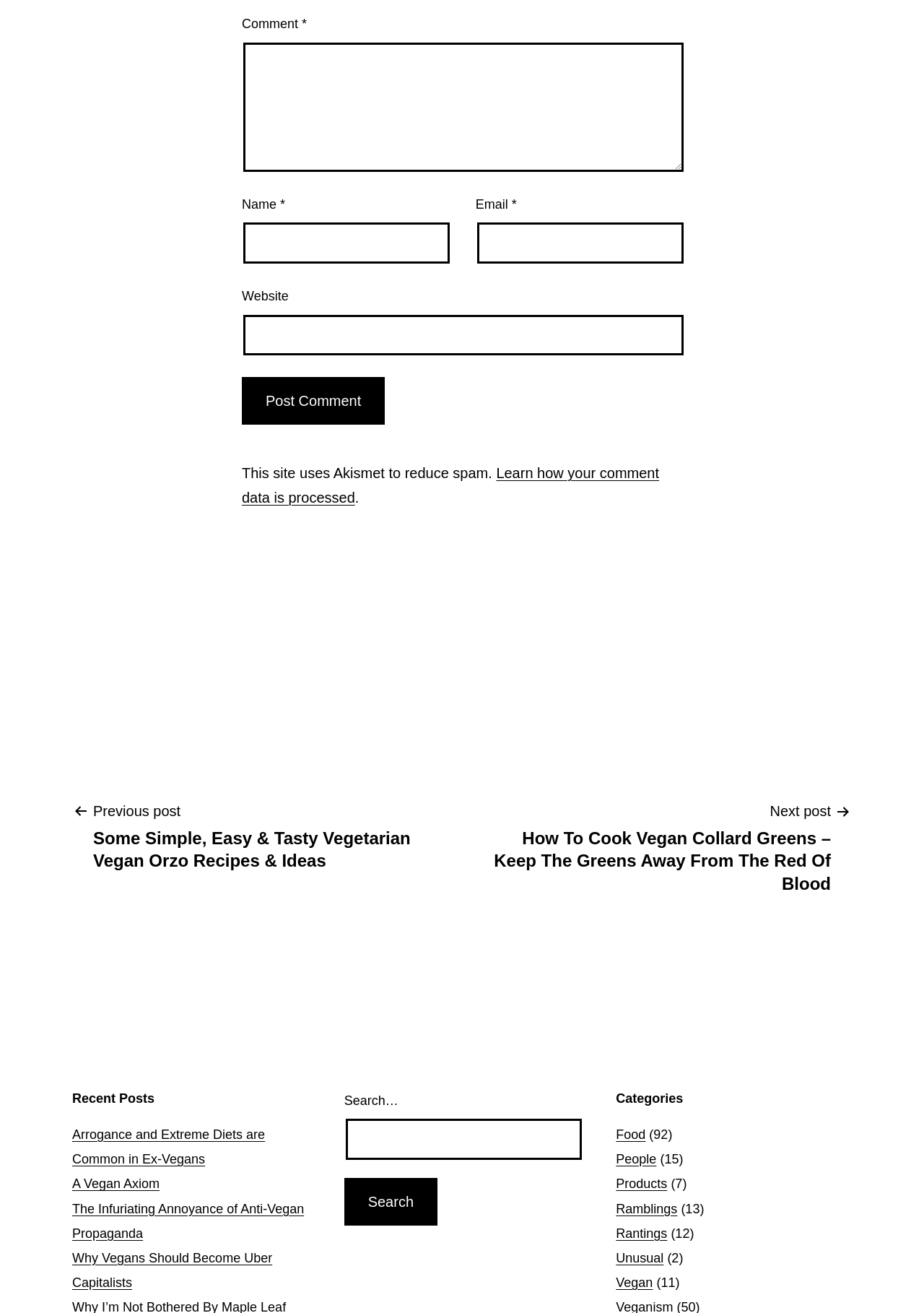Indicate the bounding box coordinates of the clickable region to achieve the following instruction: "Click on the Food category."

[0.667, 0.859, 0.699, 0.87]